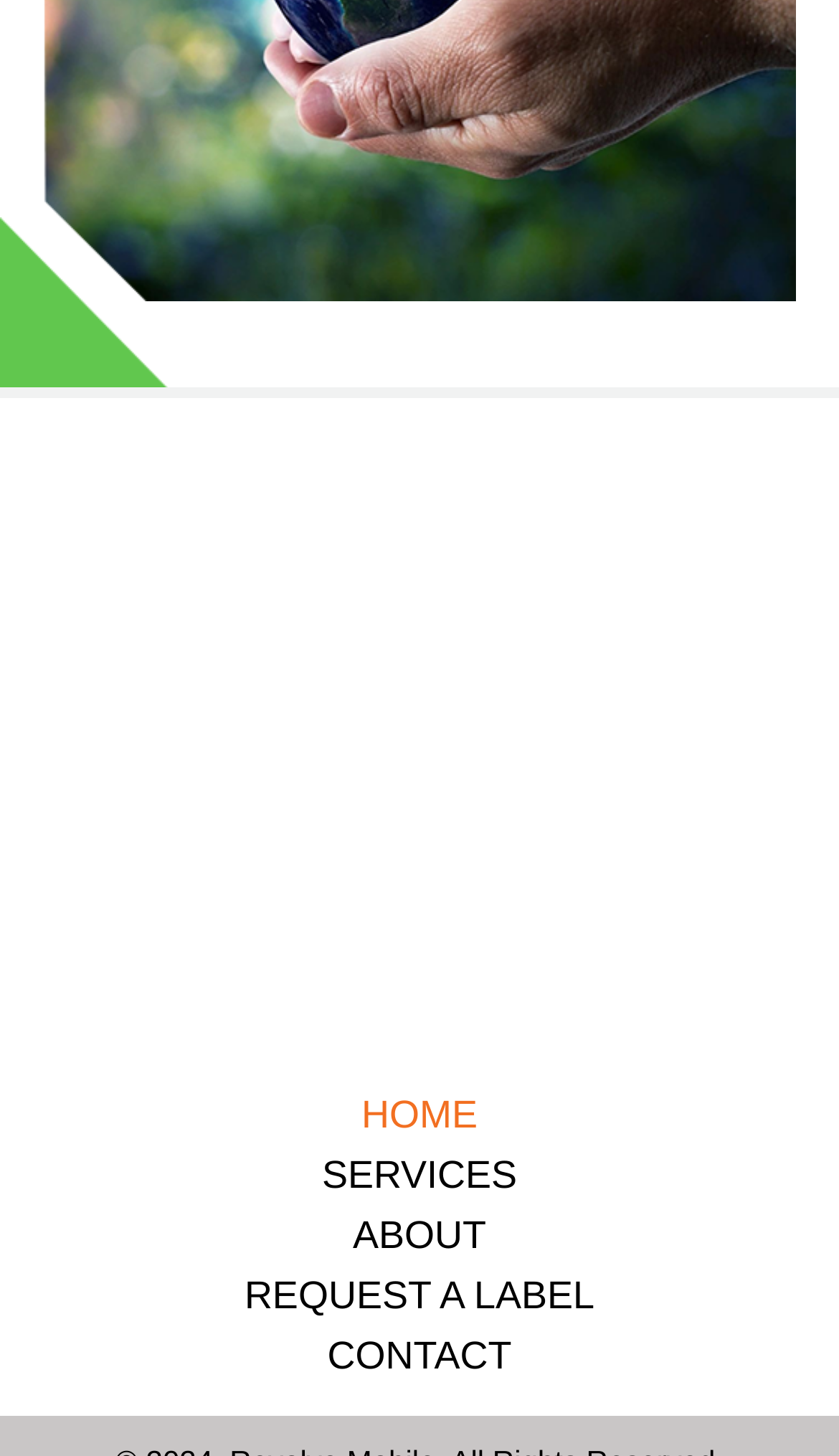Give a one-word or short-phrase answer to the following question: 
What is the text of the first link in the navigation menu?

HOME